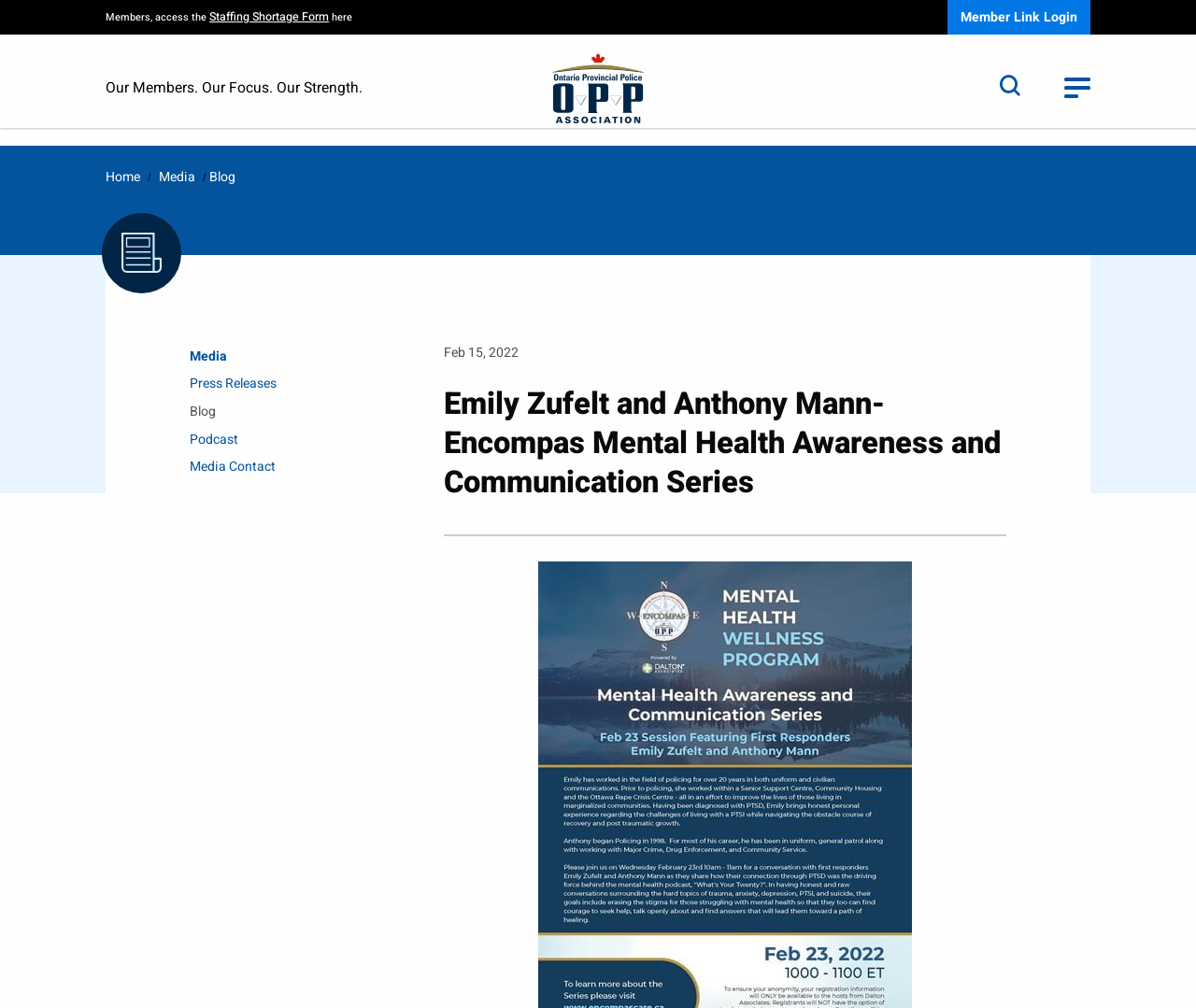What is the name of the mental health awareness series?
Respond to the question with a single word or phrase according to the image.

Encompas Mental Health Awareness and Communication Series